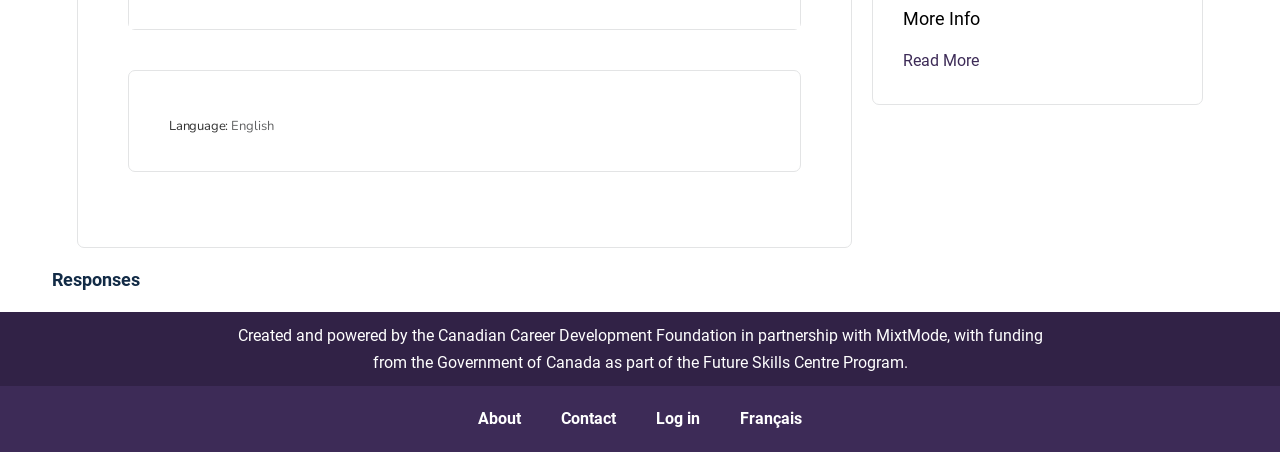What is the alternative language option provided on the website?
We need a detailed and exhaustive answer to the question. Please elaborate.

The answer can be found by looking at the bottom of the webpage, where it says 'Français' as an alternative language option.